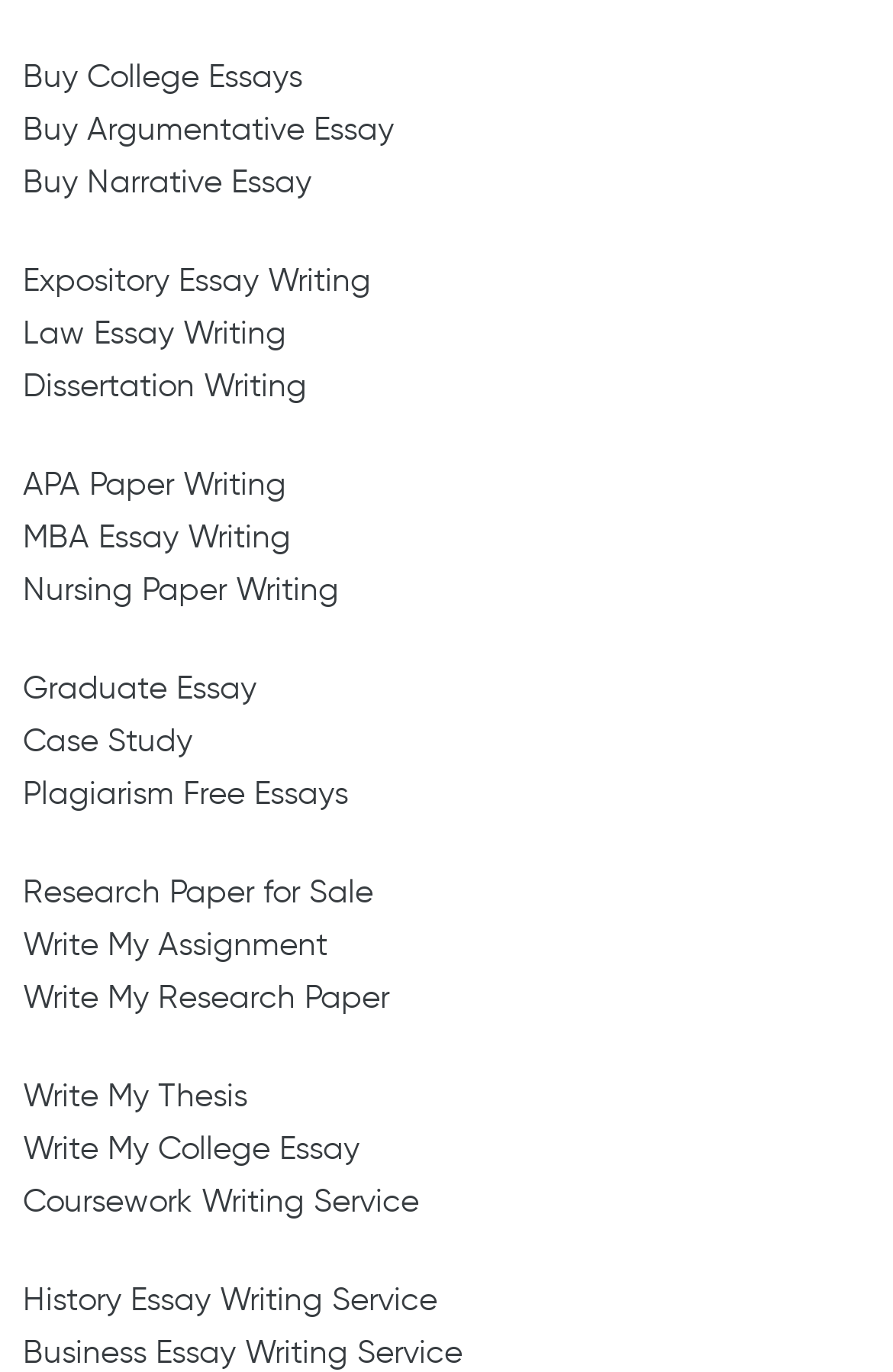Given the description "Case Study", determine the bounding box of the corresponding UI element.

[0.026, 0.52, 0.215, 0.558]